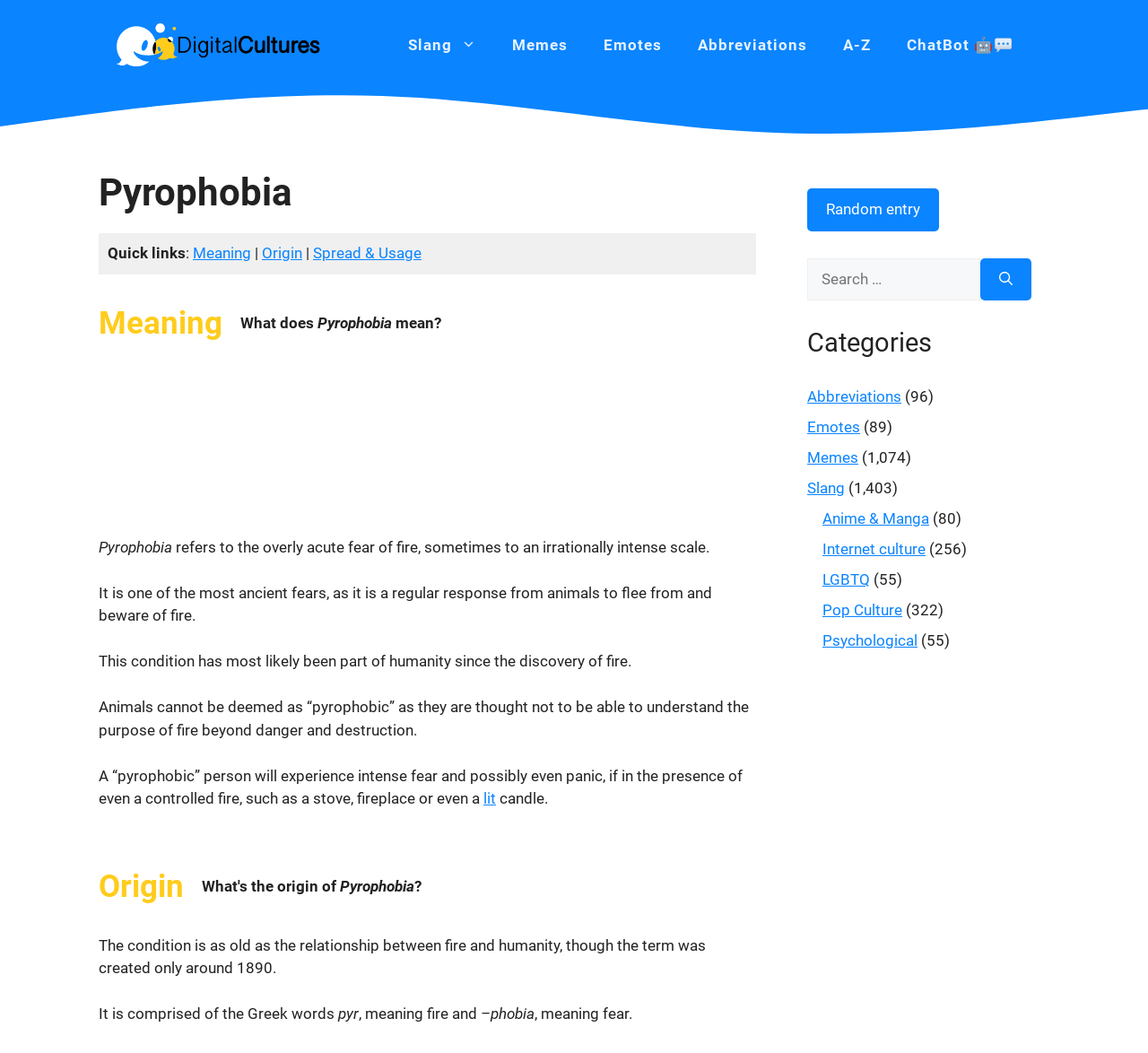Can you identify the bounding box coordinates of the clickable region needed to carry out this instruction: 'Search for a term'? The coordinates should be four float numbers within the range of 0 to 1, stated as [left, top, right, bottom].

[0.703, 0.245, 0.854, 0.285]